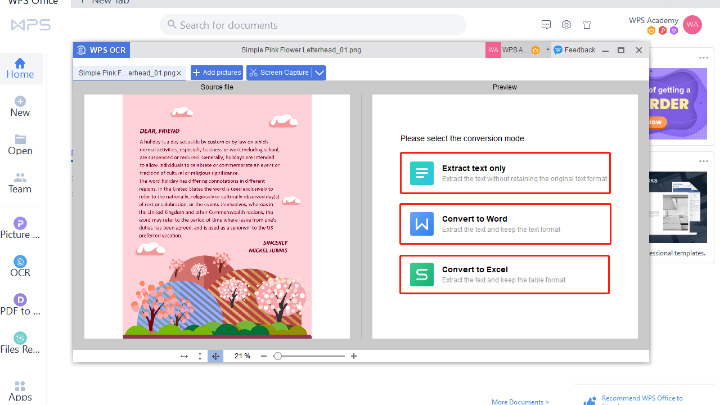Capture every detail in the image and describe it fully.

The image showcases a user interface for the WPS OCR application, designed to facilitate the conversion of documents. The interface features a colorful preview of a document titled "Simple Pink Flower Letterhead," which is visually appealing with soft pink backgrounds and stylized trees. On the right side, users are presented with three options for document conversion modes: "Extract text only," "Convert to Word," and "Convert to Excel." Each option is clearly labeled and designed for easy selection. This layout highlights the process of converting documents into various formats while maintaining formatting fidelity, catering to users' diverse editing needs. Below the preview, a slider allows for zooming in on the document, enhancing usability for detailed review.